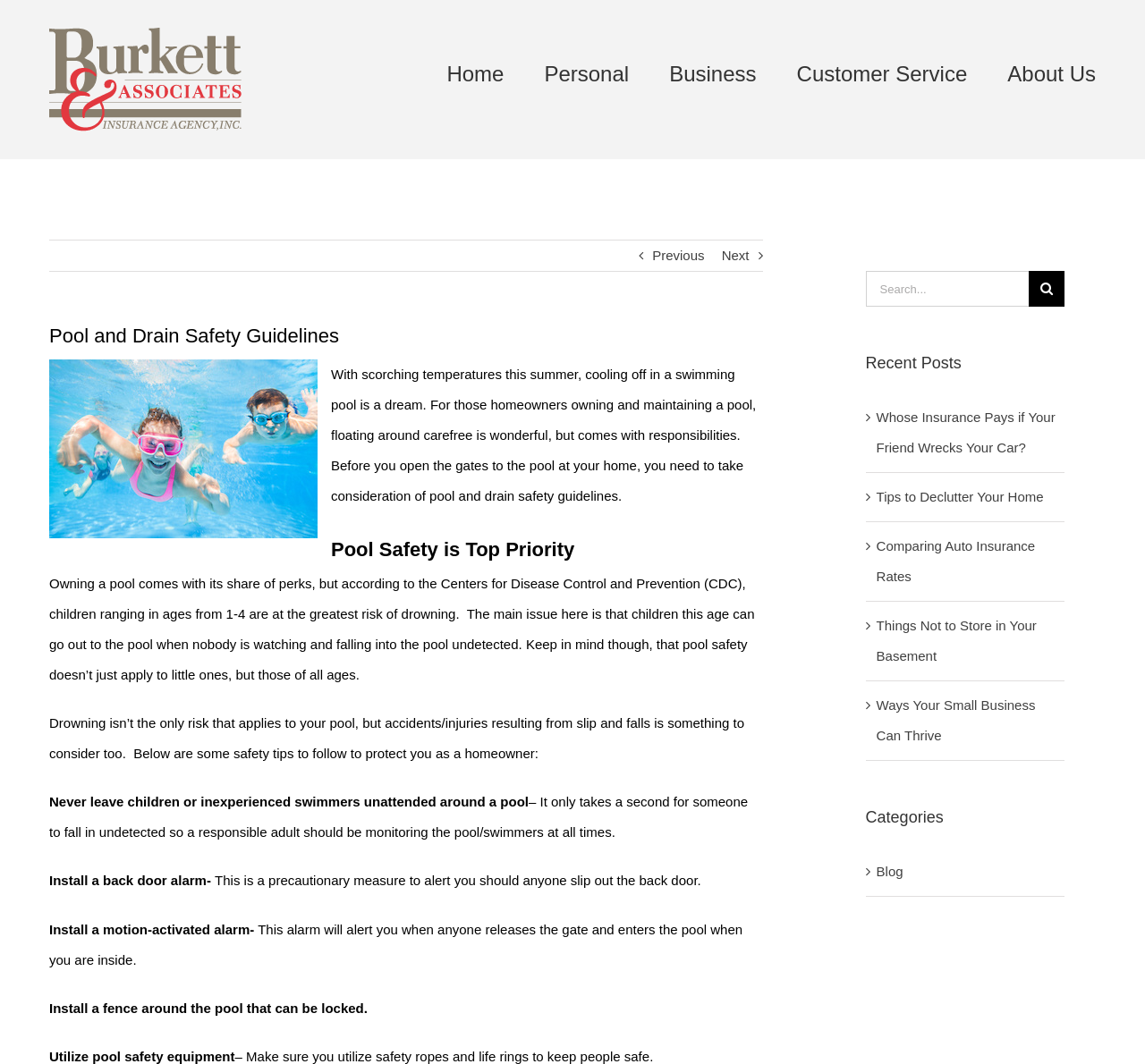Respond with a single word or phrase to the following question:
How many links are in the main menu?

5